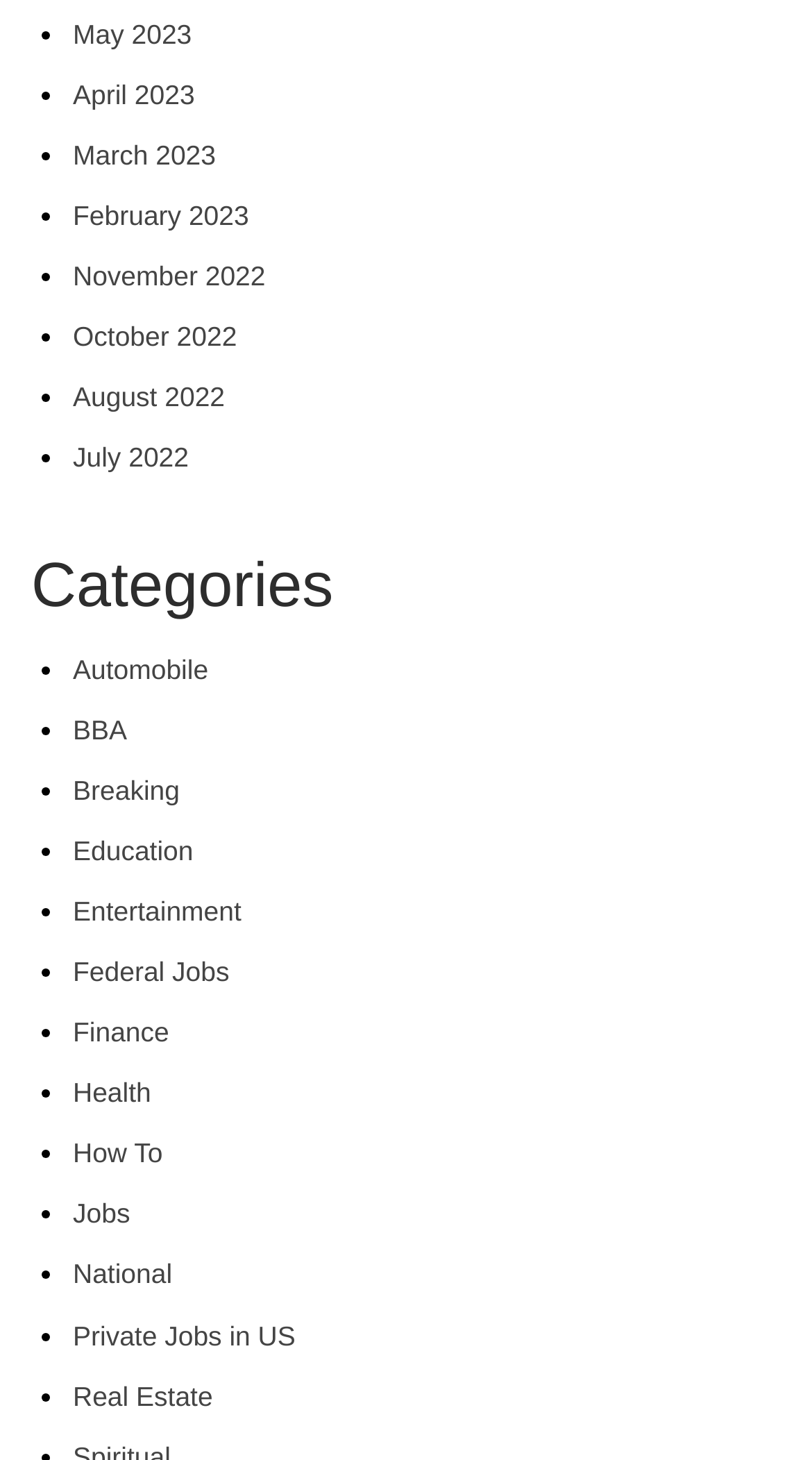Please find the bounding box coordinates of the element's region to be clicked to carry out this instruction: "Check Private Jobs in US".

[0.09, 0.904, 0.364, 0.925]